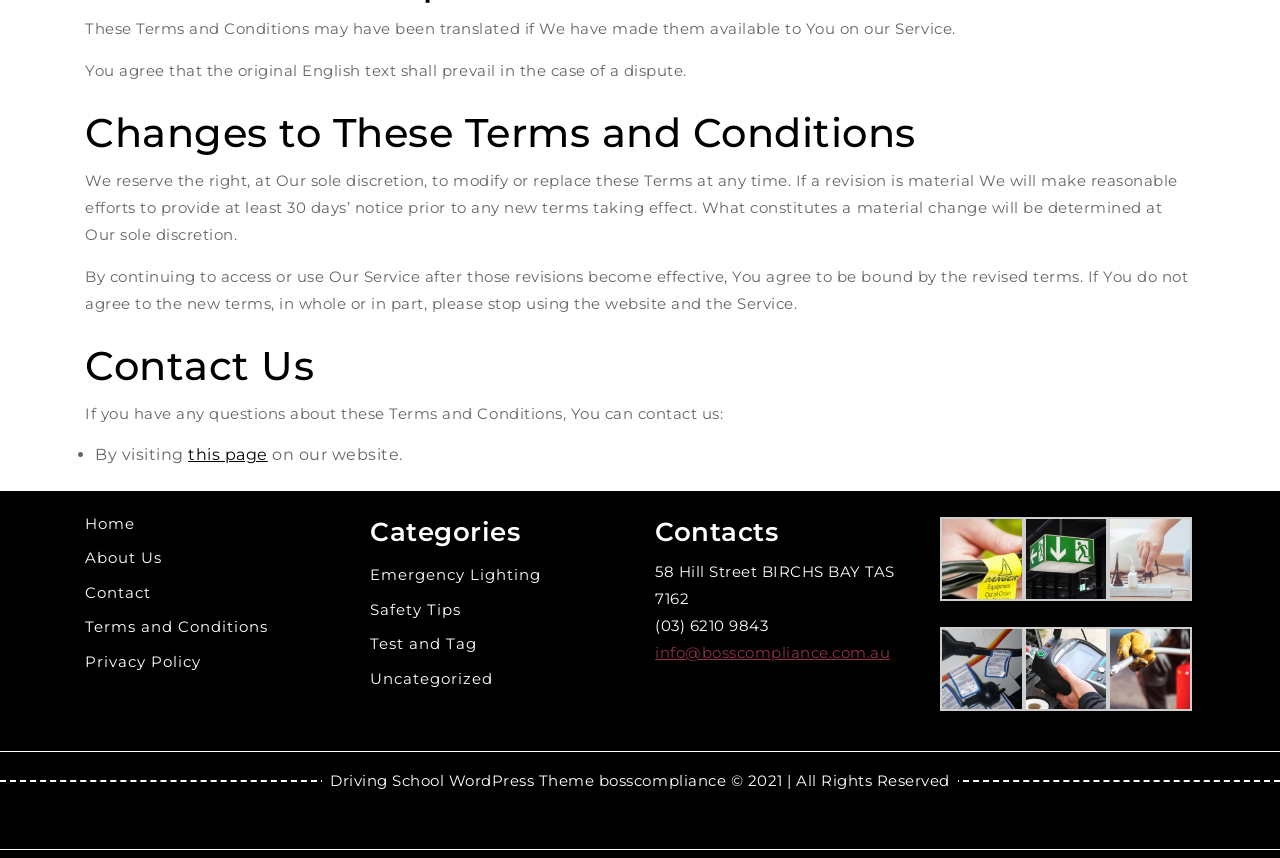Refer to the screenshot and answer the following question in detail:
What is the address of the website owner?

The website provides a contact us section that includes the address of the website owner, which is 58 Hill Street BIRCHS BAY TAS 7162.